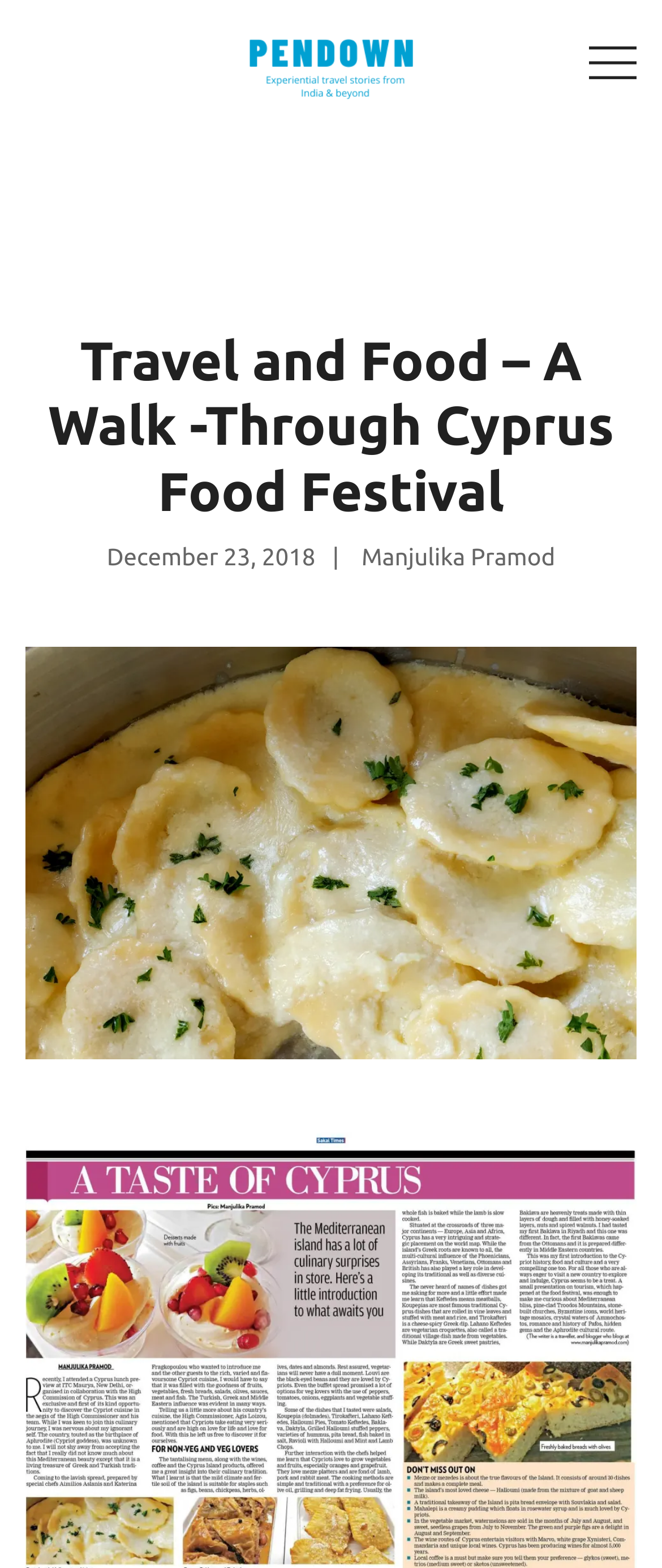What is the date of the article?
Give a single word or phrase answer based on the content of the image.

December 23, 2018